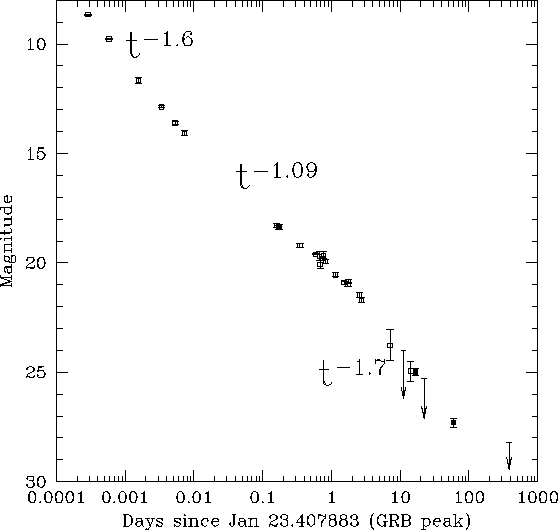Provide a one-word or short-phrase answer to the question:
What do the arrows at the lower right of the graph suggest?

extended observations